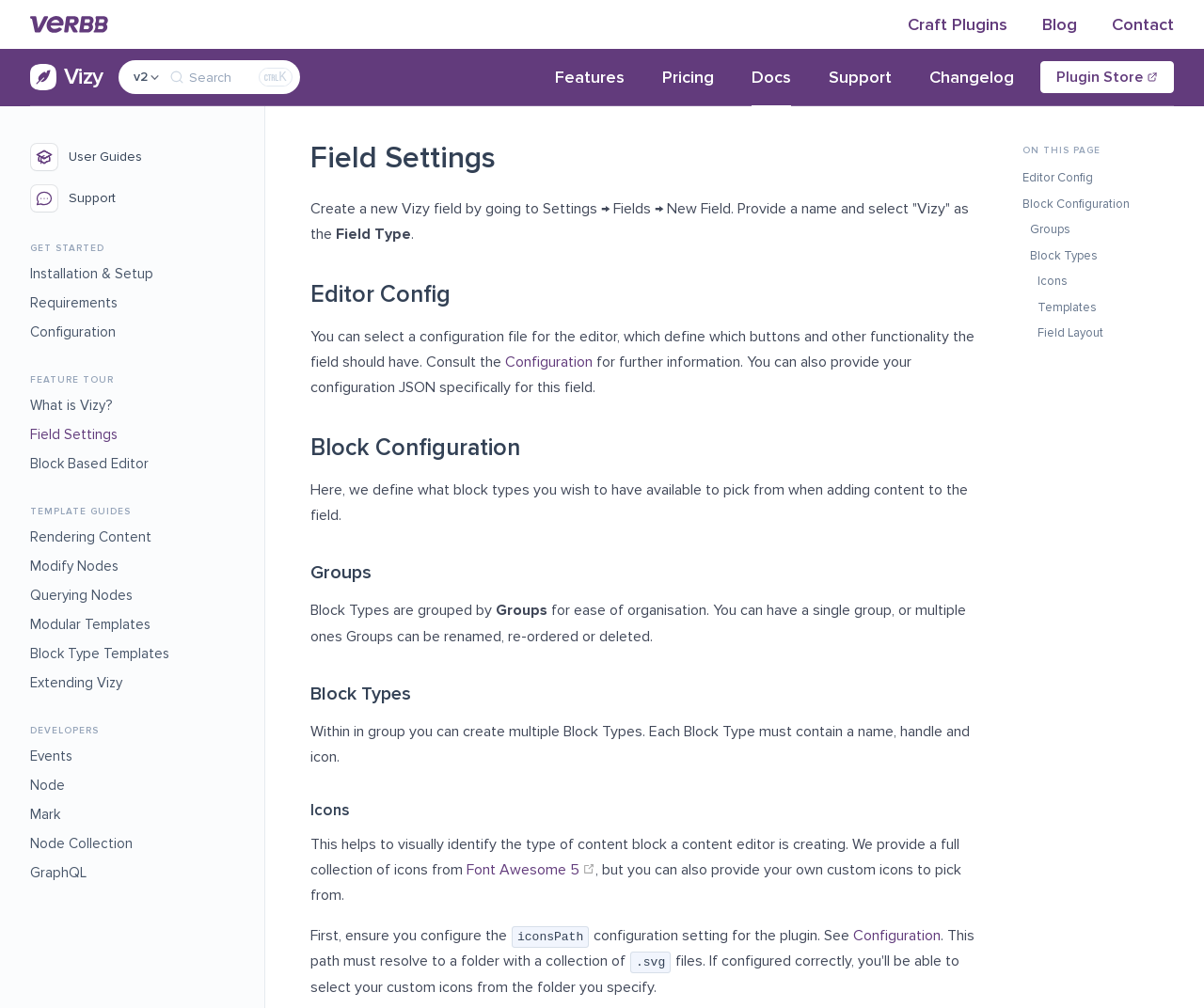Determine the coordinates of the bounding box that should be clicked to complete the instruction: "Learn about 'Field Settings'". The coordinates should be represented by four float numbers between 0 and 1: [left, top, right, bottom].

[0.025, 0.413, 0.098, 0.442]